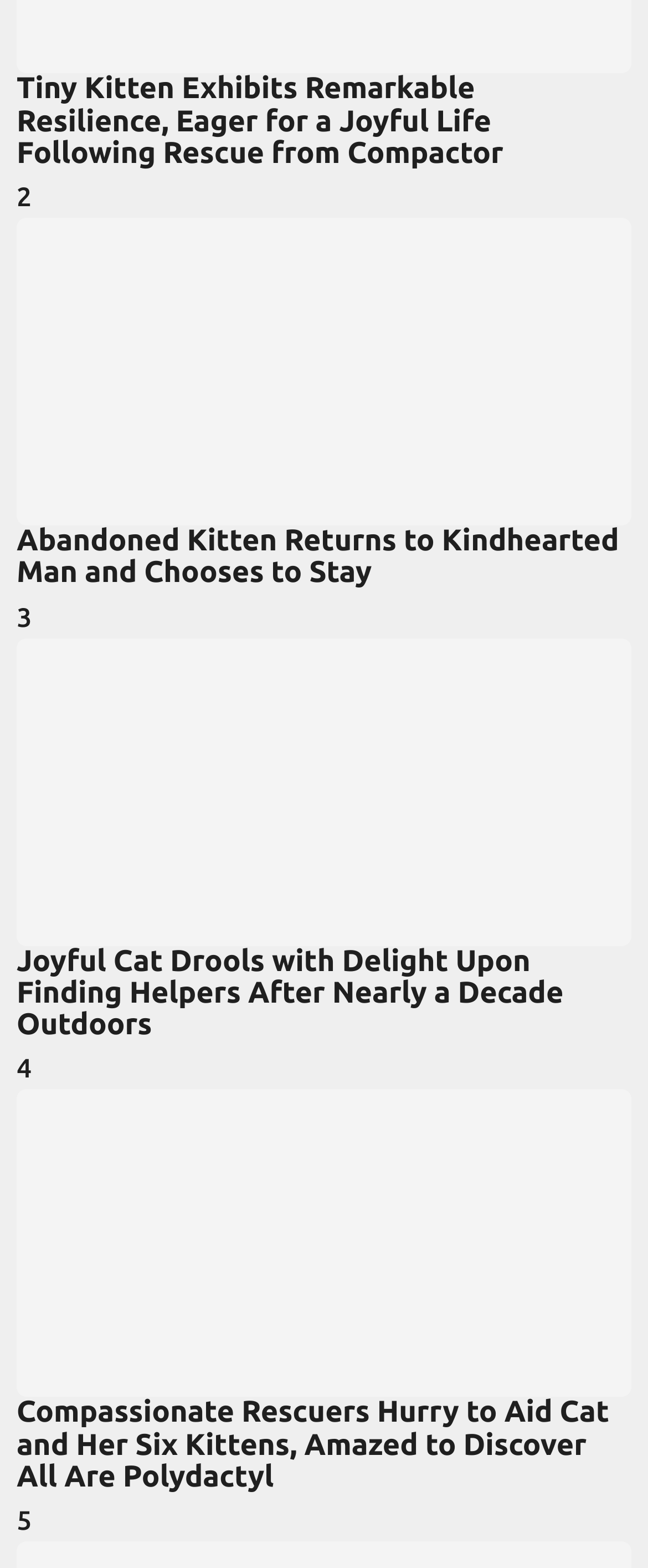How many articles are on this webpage?
Using the information from the image, give a concise answer in one word or a short phrase.

4